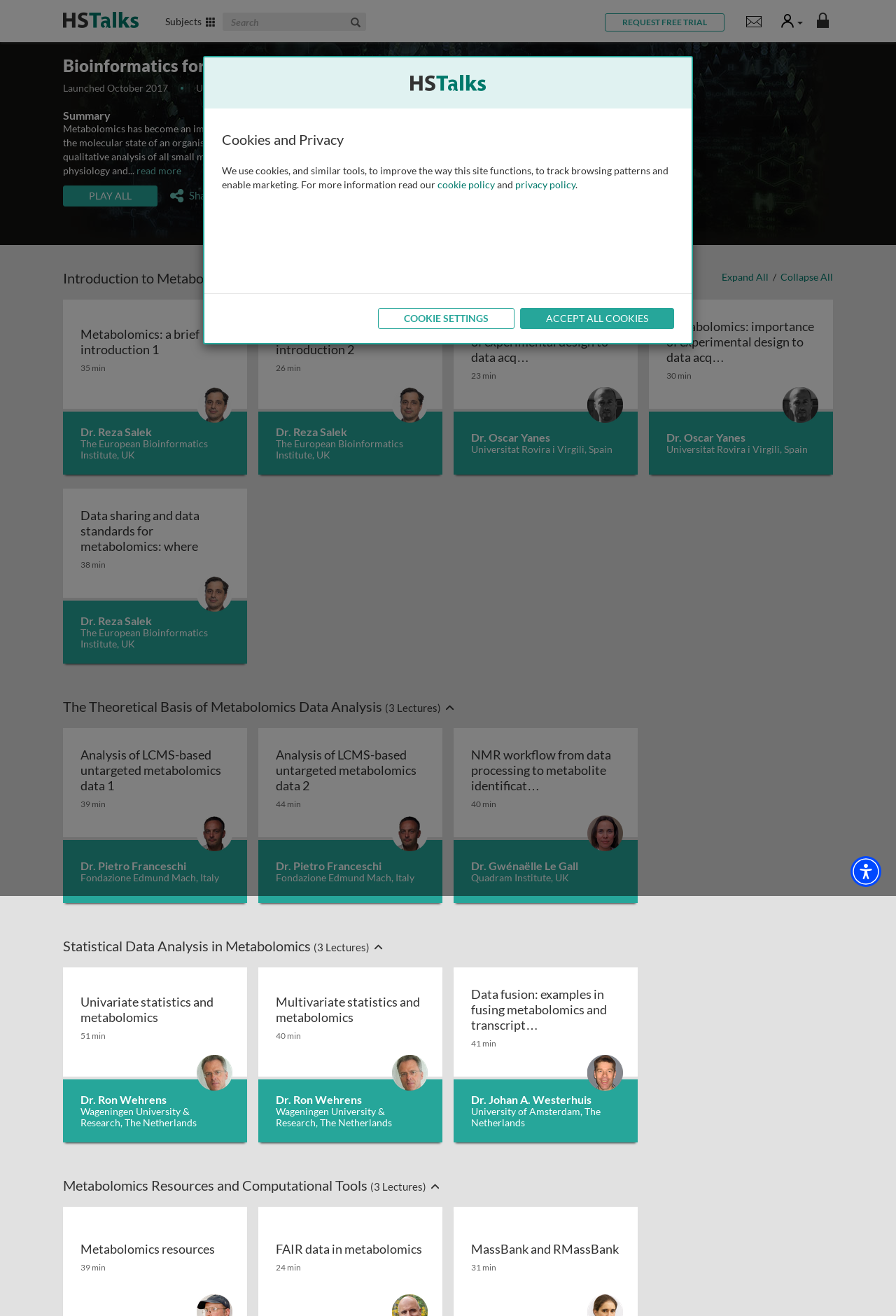Use a single word or phrase to answer the question:
How many lectures are in the series?

17